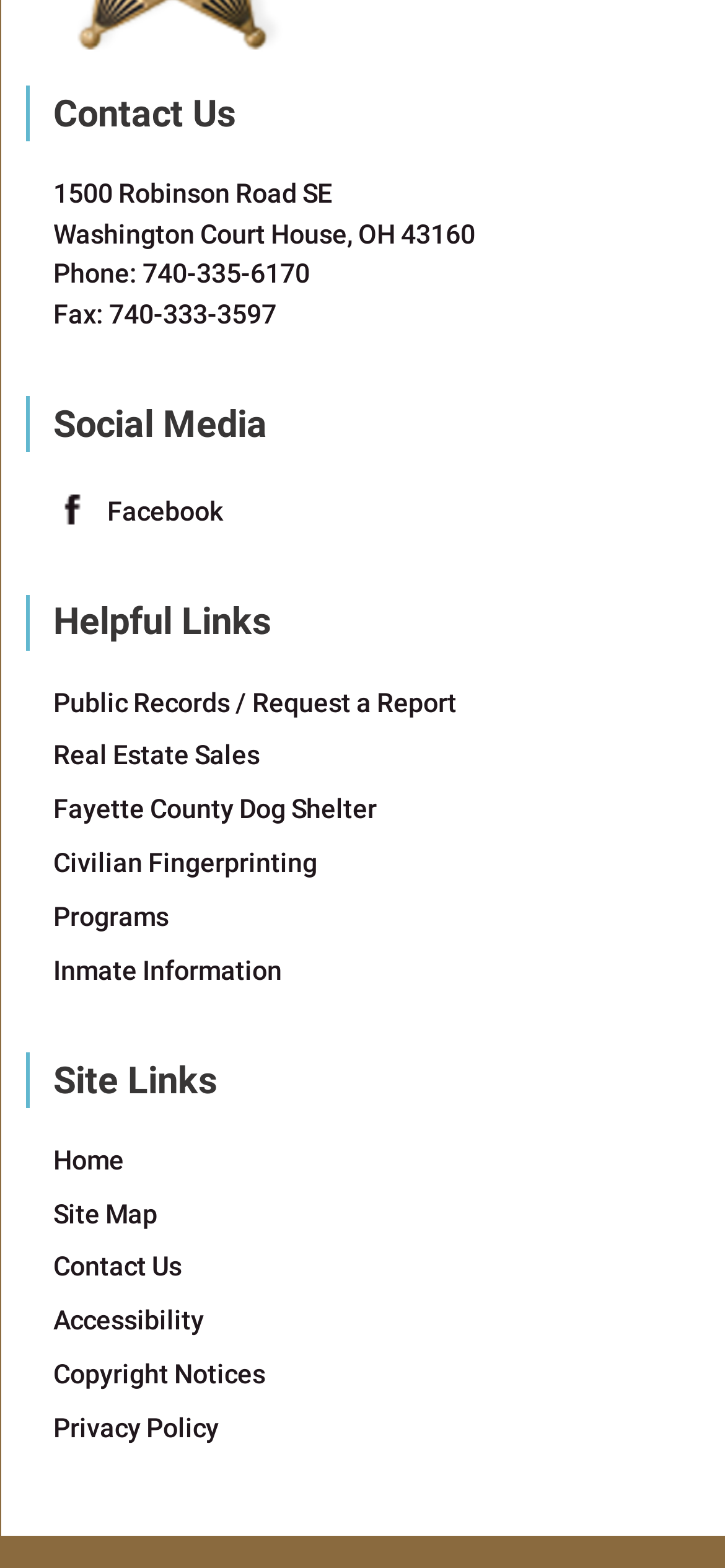Please specify the bounding box coordinates of the region to click in order to perform the following instruction: "Check accessibility".

[0.074, 0.833, 0.281, 0.853]